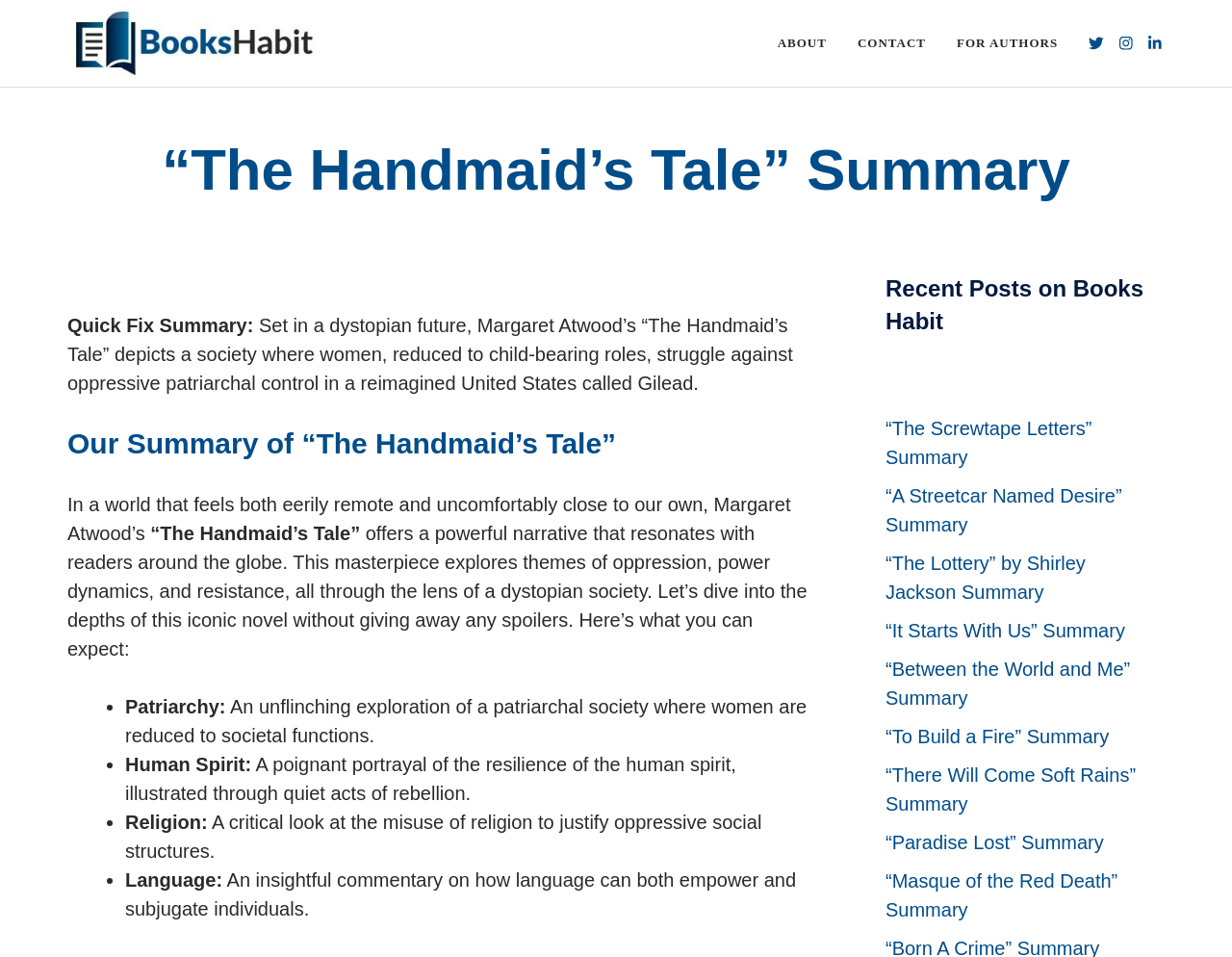Please identify the bounding box coordinates of the element that needs to be clicked to perform the following instruction: "Visit the '“The Screwtape Letters” Summary' page".

[0.719, 0.437, 0.886, 0.489]